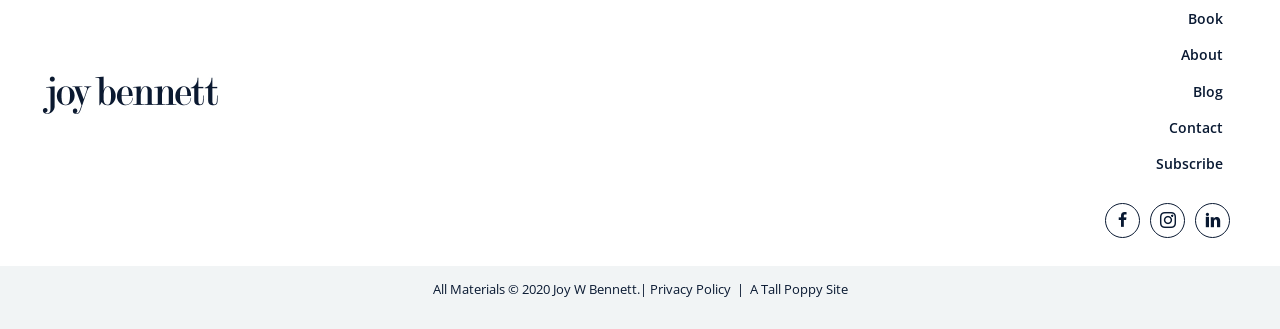Please use the details from the image to answer the following question comprehensively:
What is the name of the website development company?

The link at the bottom of the webpage contains the text 'A Tall Poppy Site', which suggests that A Tall Poppy is the company that developed the website.